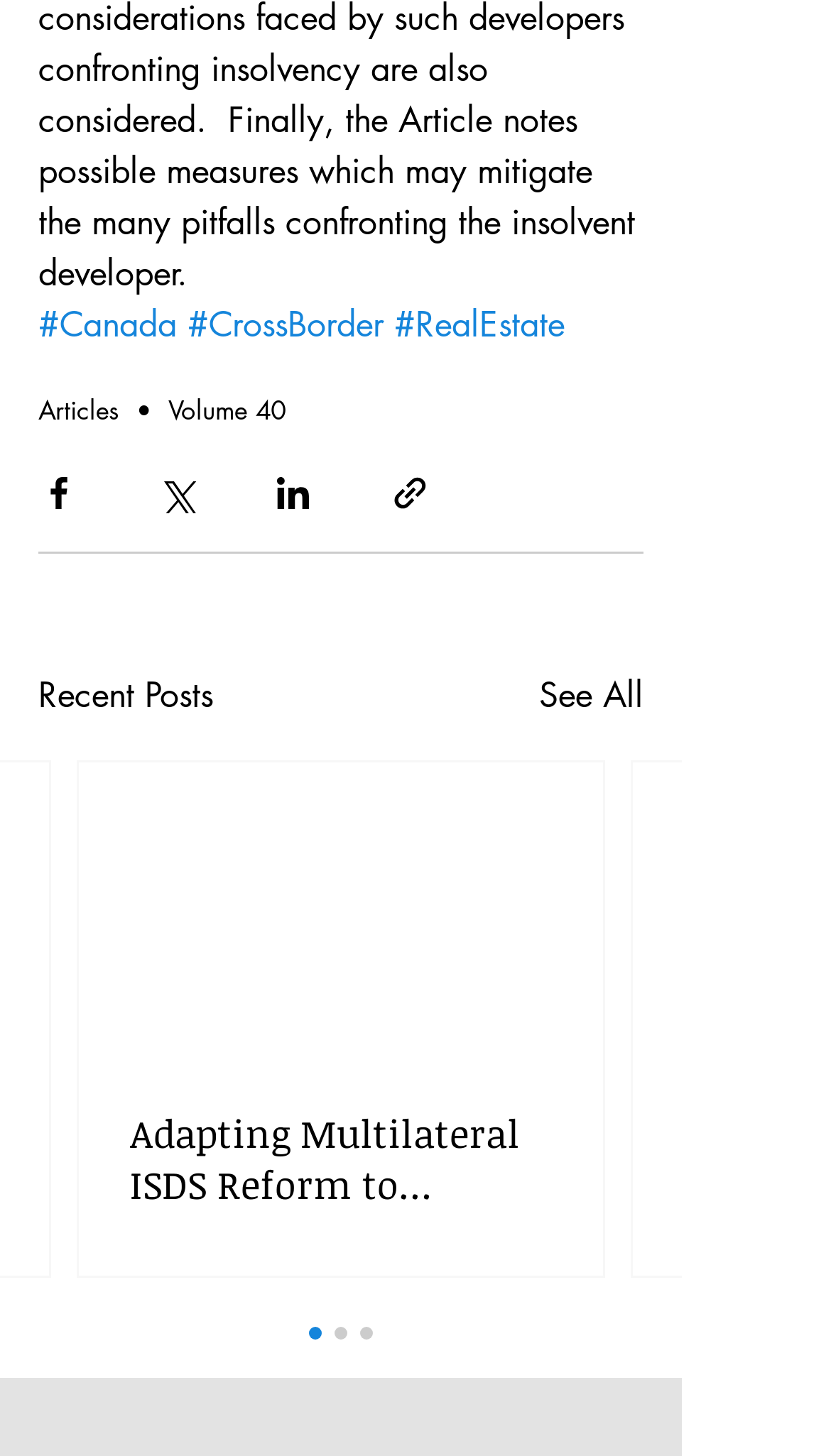Use one word or a short phrase to answer the question provided: 
What is the first link on the top left?

Canada